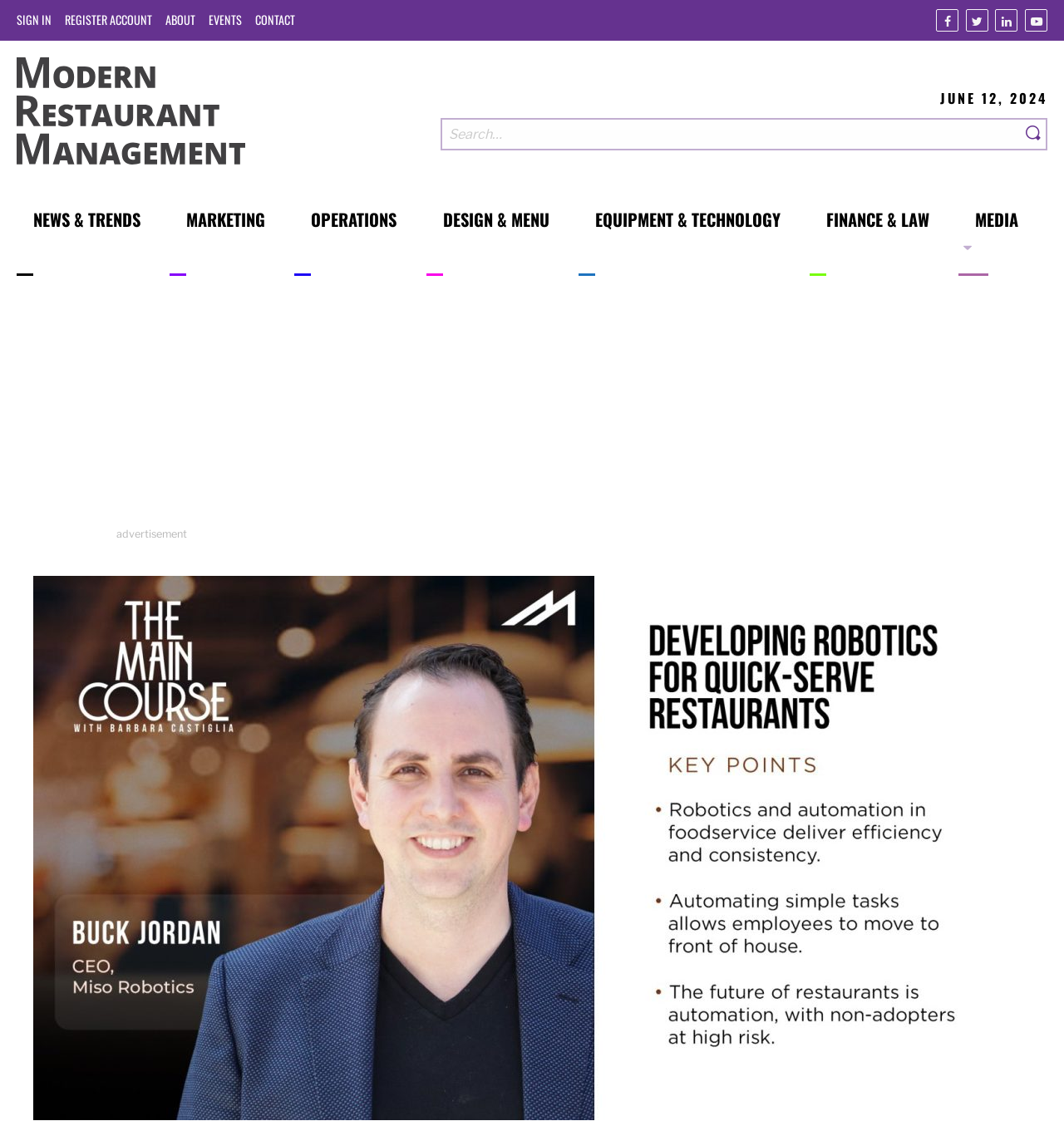Please look at the image and answer the question with a detailed explanation: What is the purpose of the search box?

I inferred this answer by looking at the search box element, which has a description 'Search our site'. This suggests that the search box is meant to search the website.